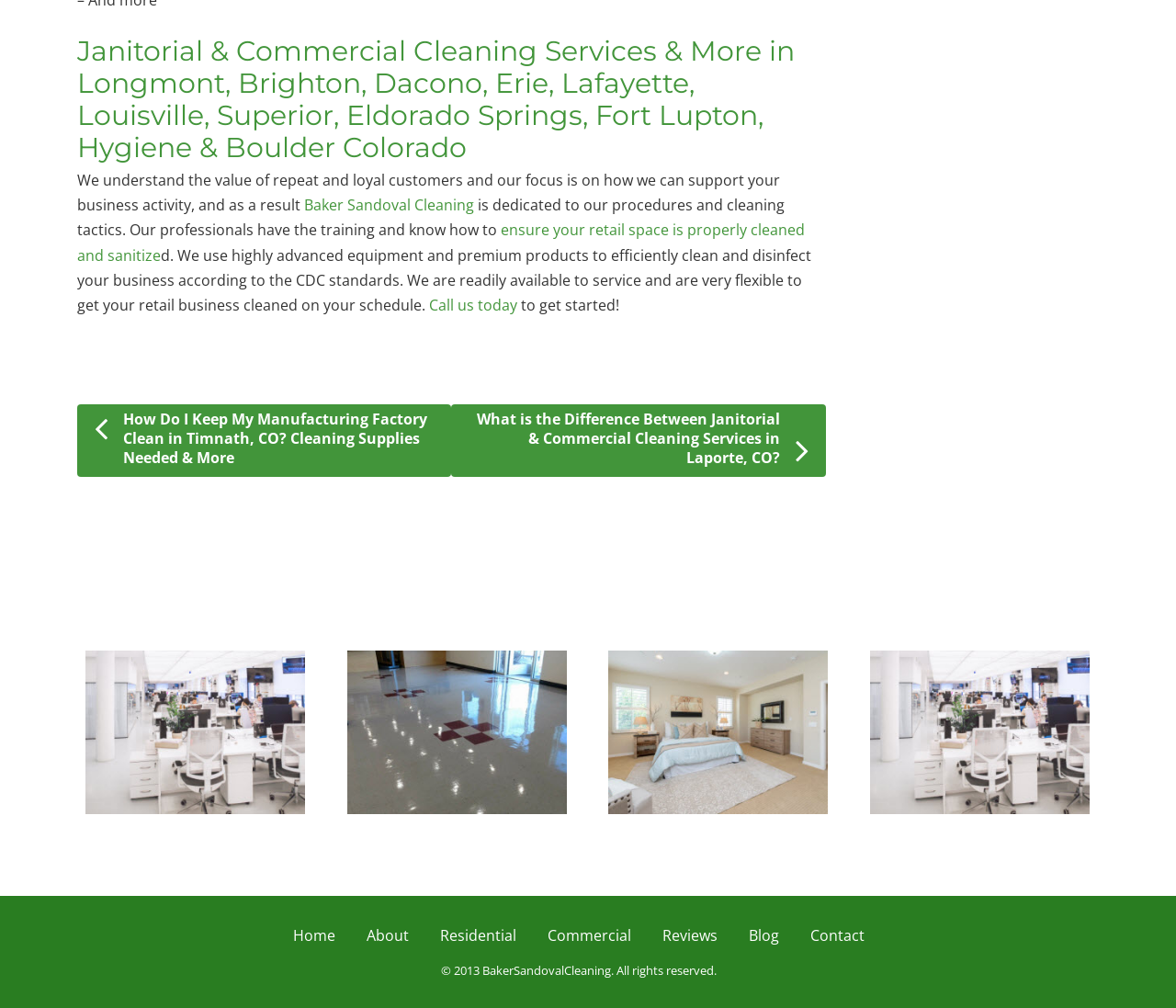What is the name of the cleaning service company?
Please ensure your answer is as detailed and informative as possible.

The name of the cleaning service company can be found in the link 'Baker Sandoval Cleaning' which is located in the top section of the webpage, indicating that it is the company's website.